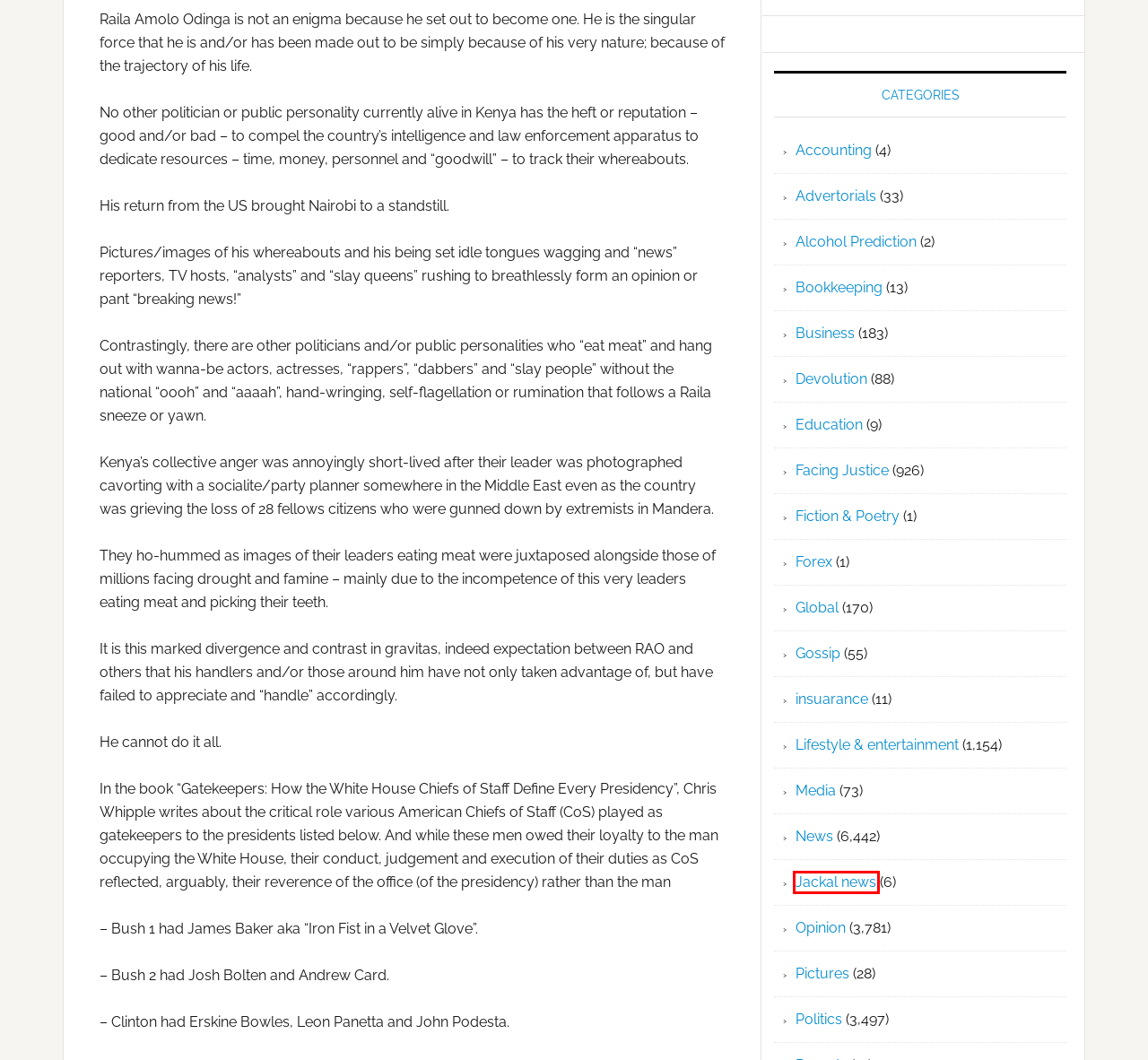You are provided with a screenshot of a webpage that has a red bounding box highlighting a UI element. Choose the most accurate webpage description that matches the new webpage after clicking the highlighted element. Here are your choices:
A. Education Archives | Kenya Today
B. Advertorials Archives | Kenya Today
C. Accounting Archives | Kenya Today
D. Fiction & Poetry Archives | Kenya Today
E. Alcohol Prediction Archives | Kenya Today
F. Media Archives | Kenya Today
G. Jackal news Archives | Kenya Today
H. Forex Archives | Kenya Today

G